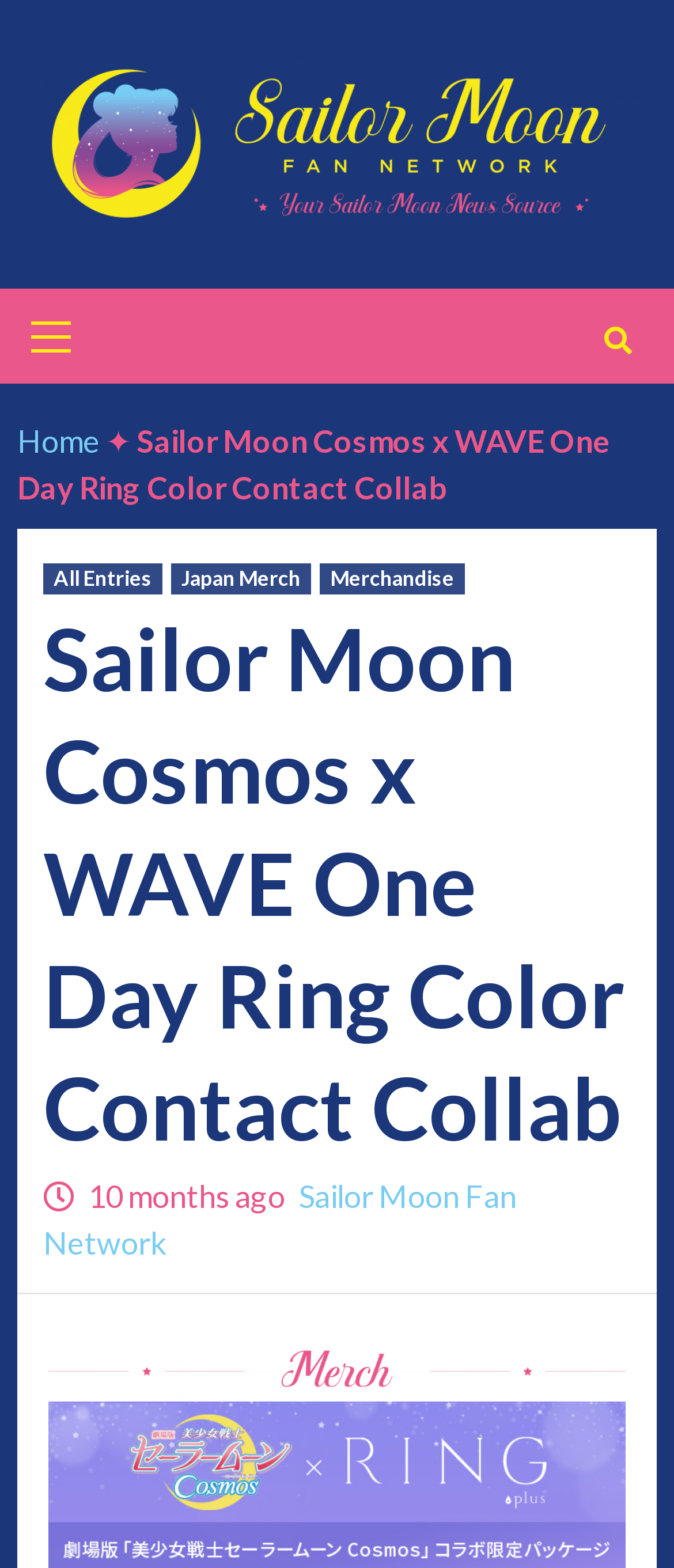Identify and provide the main heading of the webpage.

Sailor Moon Cosmos x WAVE One Day Ring Color Contact Collab